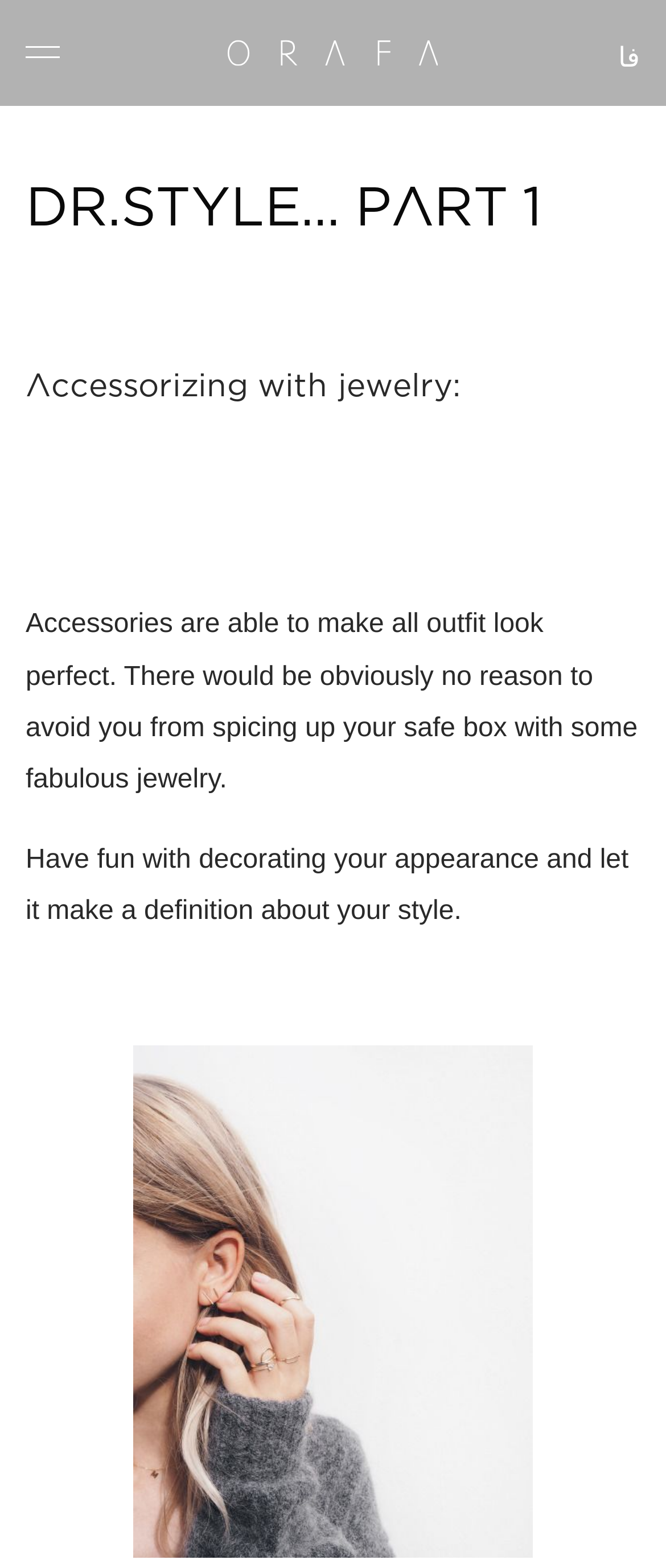Bounding box coordinates are specified in the format (top-left x, top-left y, bottom-right x, bottom-right y). All values are floating point numbers bounded between 0 and 1. Please provide the bounding box coordinate of the region this sentence describes: parent_node: فا

[0.342, 0.026, 0.658, 0.042]